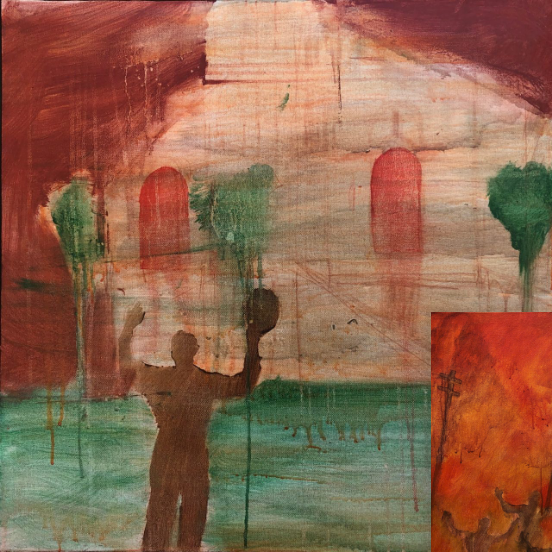Reply to the question below using a single word or brief phrase:
What type of trees are depicted in the image?

Abstract